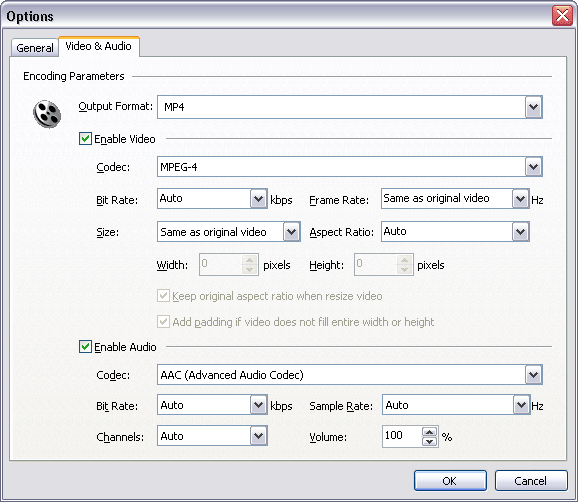Provide a brief response to the question using a single word or phrase: 
What is the audio codec used in this configuration?

AAC